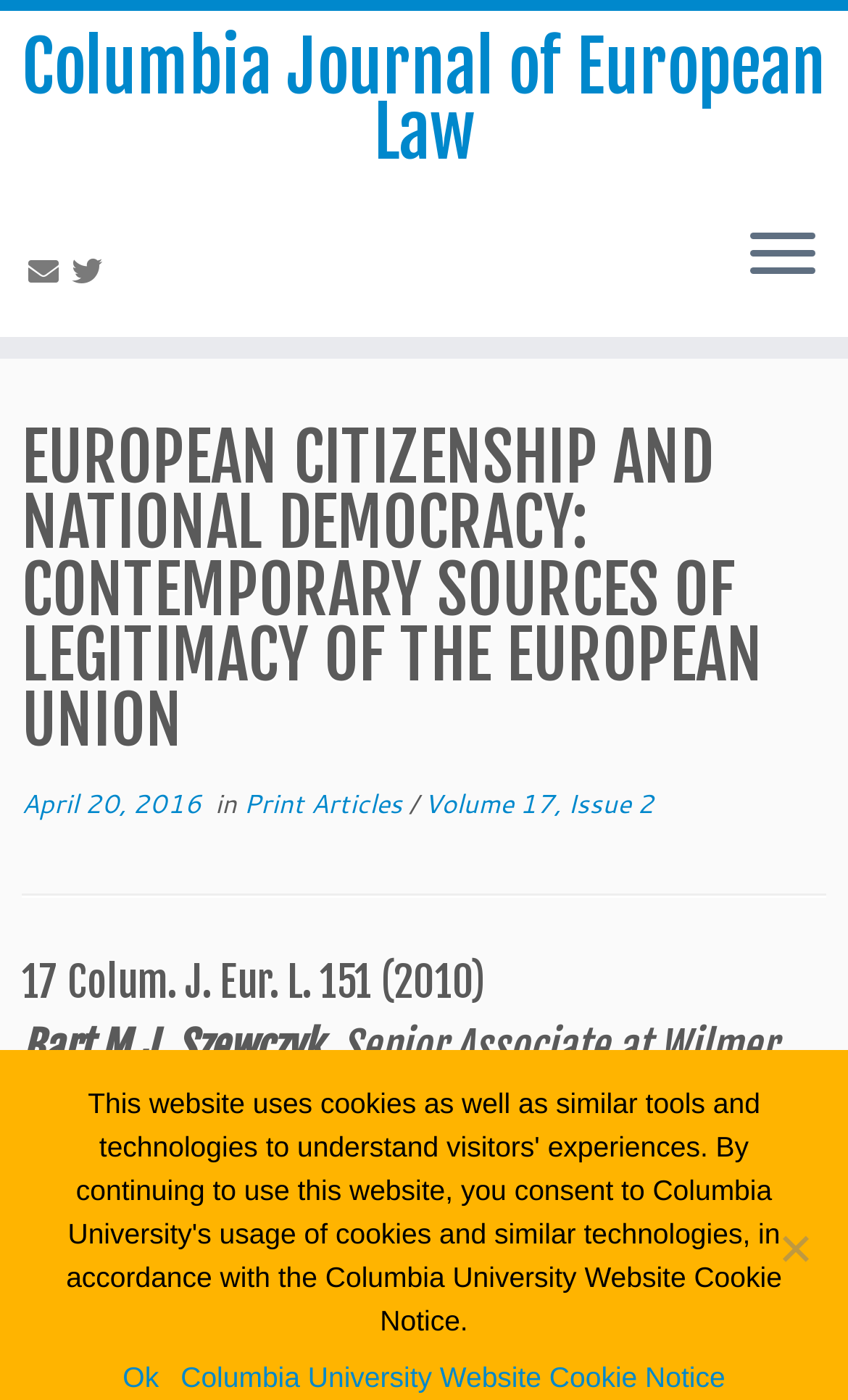Determine the bounding box coordinates (top-left x, top-left y, bottom-right x, bottom-right y) of the UI element described in the following text: Columbia University Website Cookie Notice

[0.213, 0.969, 0.855, 1.0]